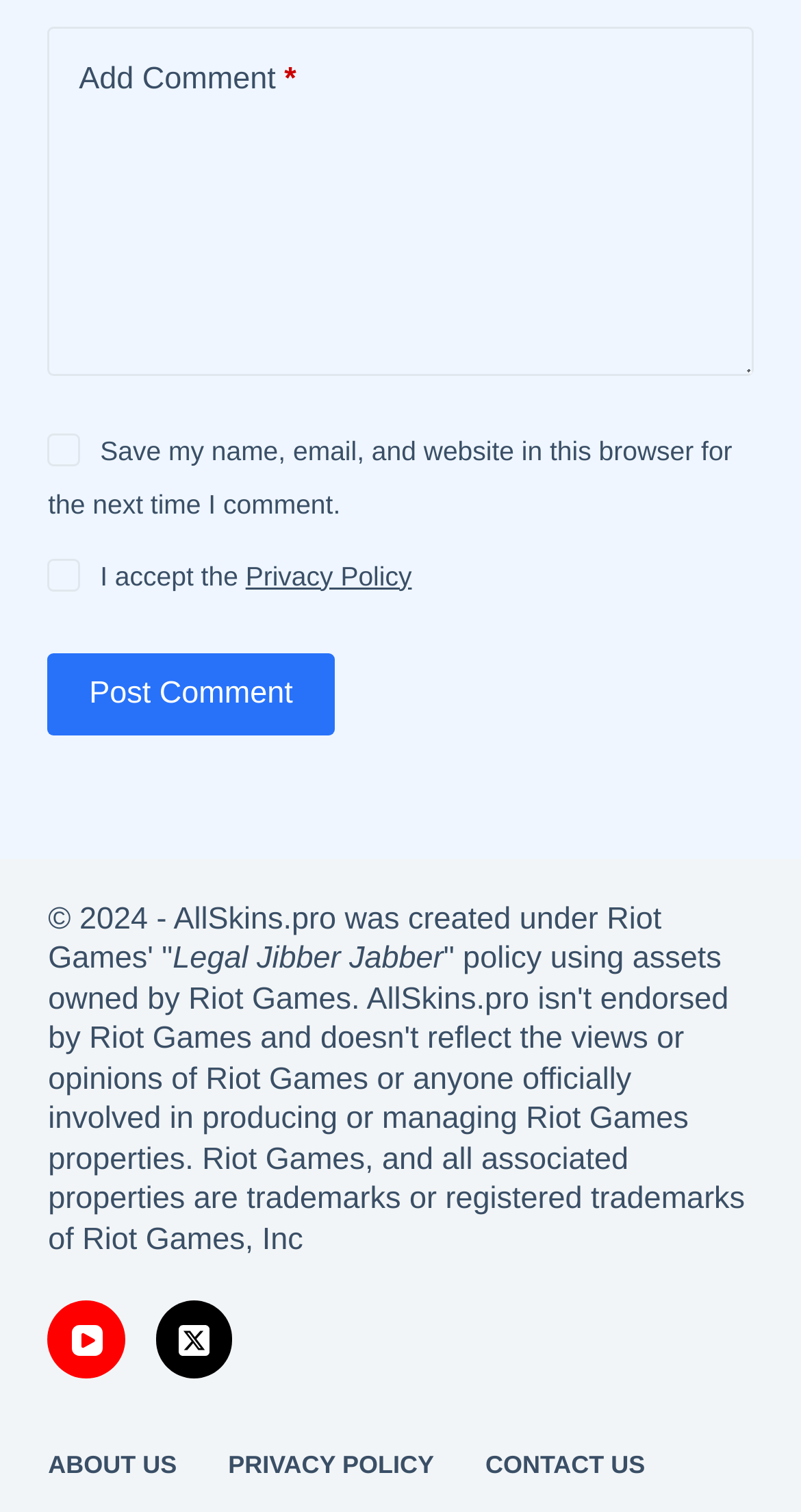Find the bounding box coordinates of the area that needs to be clicked in order to achieve the following instruction: "Explore the war in Libya". The coordinates should be specified as four float numbers between 0 and 1, i.e., [left, top, right, bottom].

None